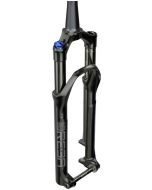Provide an in-depth description of the image.

The image showcases the RockShox Reba RL 2021 Fork, a high-performance suspension fork designed for mountain biking enthusiasts. Esteemed for its robust and sleek design, the fork features a black finish that enhances its modern aesthetic. It is engineered for optimal performance, capable of handling a variety of terrains, making it suitable for both casual riders and competitive cyclists.

The Reba RL fork is specifically optimized for use with RockShox products but is also versatile enough for use with other fork or shock systems. This model has a maximum pressure rating of 600 psi, which ensures excellent responsiveness and control even under extreme conditions. Ideal for riders looking to upgrade their bike’s suspension, the RockShox Reba RL combines style with functionality, making it a compelling choice for improving riding experience and performance.